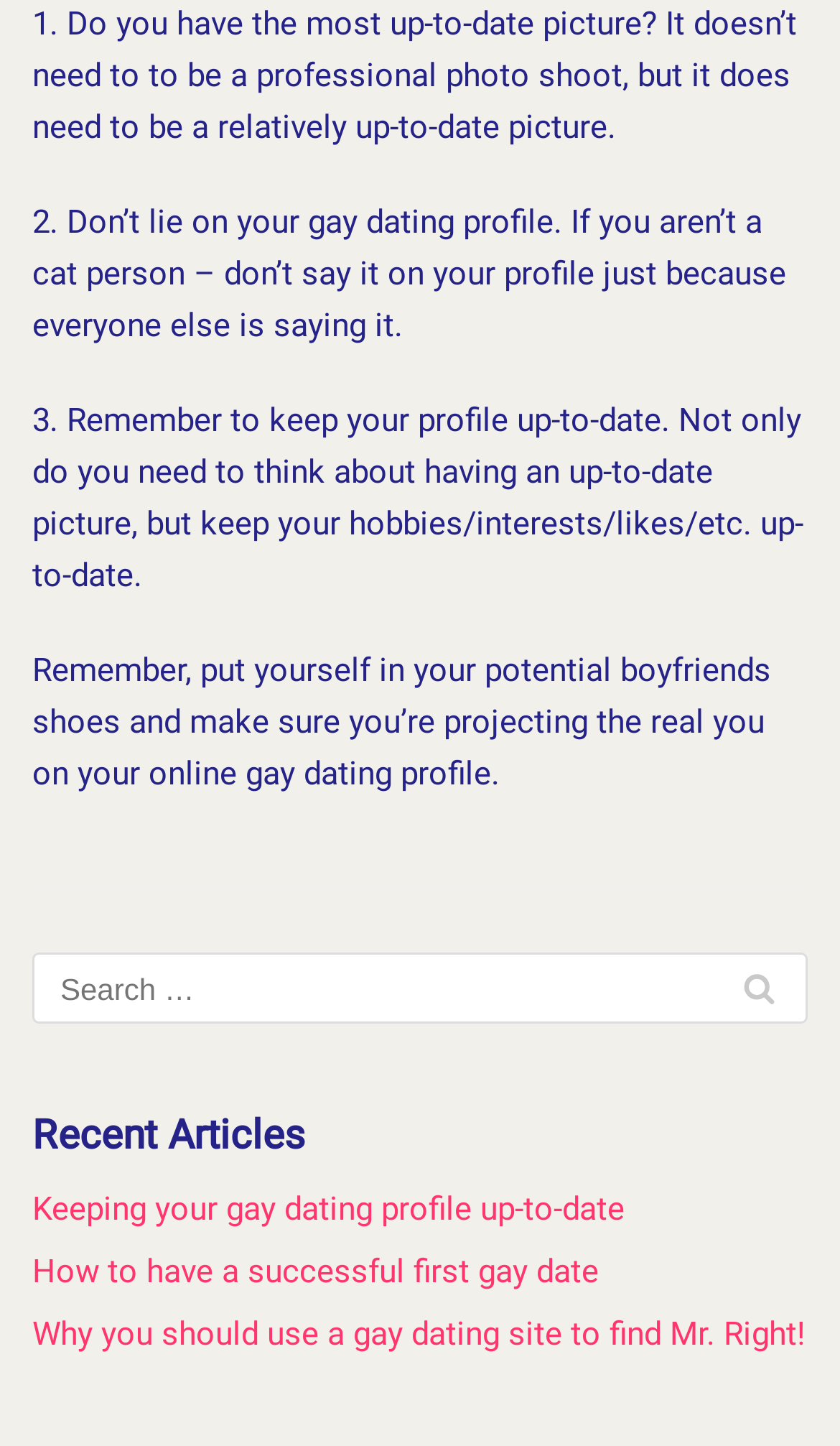Respond concisely with one word or phrase to the following query:
What is the theme of the webpage?

Gay dating